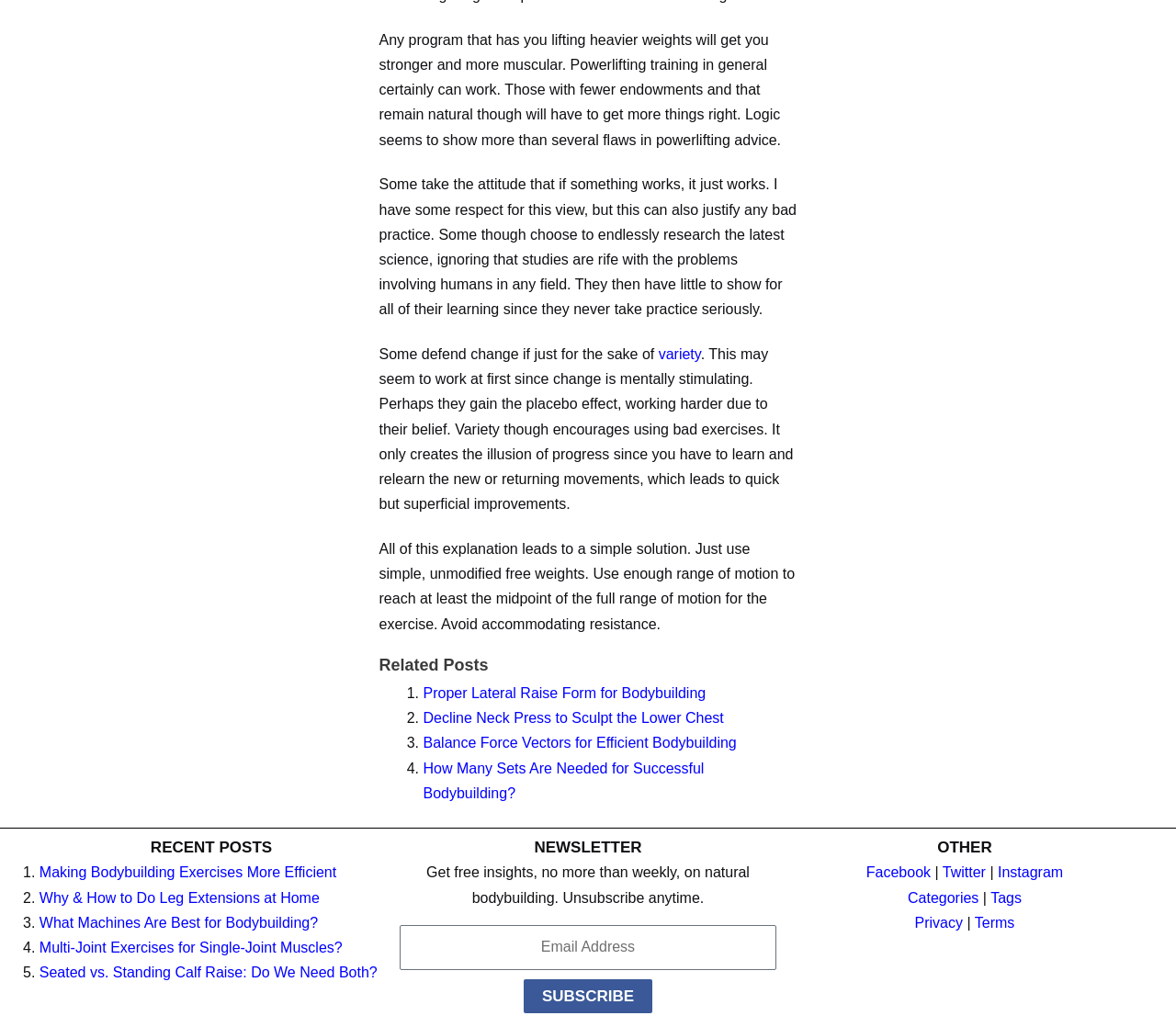What is the recommended approach to bodybuilding exercises?
Could you answer the question with a detailed and thorough explanation?

According to the webpage, the recommended approach to bodybuilding exercises is to use simple, unmodified free weights. This is mentioned in the main article on the page, which suggests that using free weights with a full range of motion is a more effective and efficient way to build muscle.